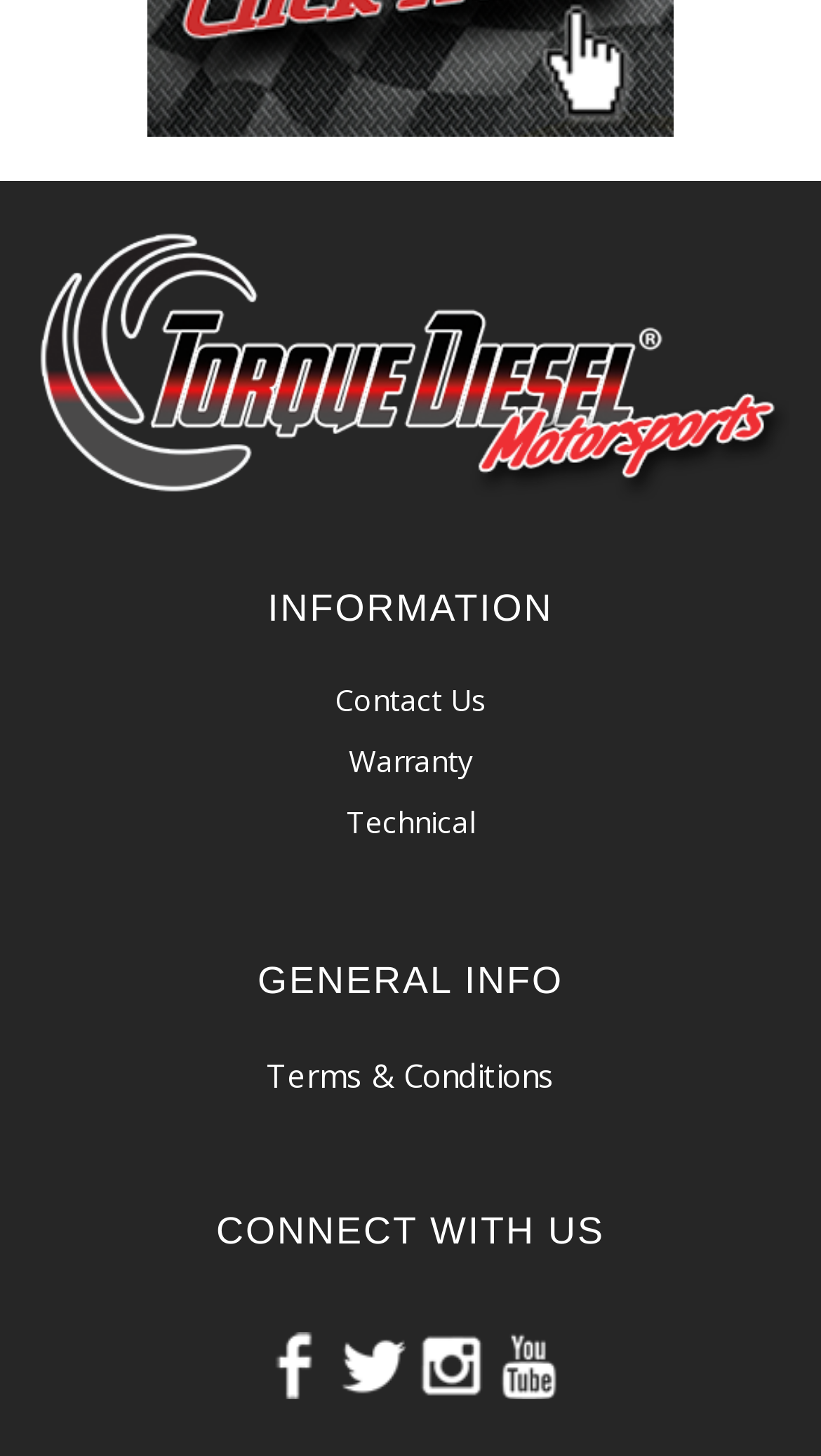How many social media links are present?
Relying on the image, give a concise answer in one word or a brief phrase.

4